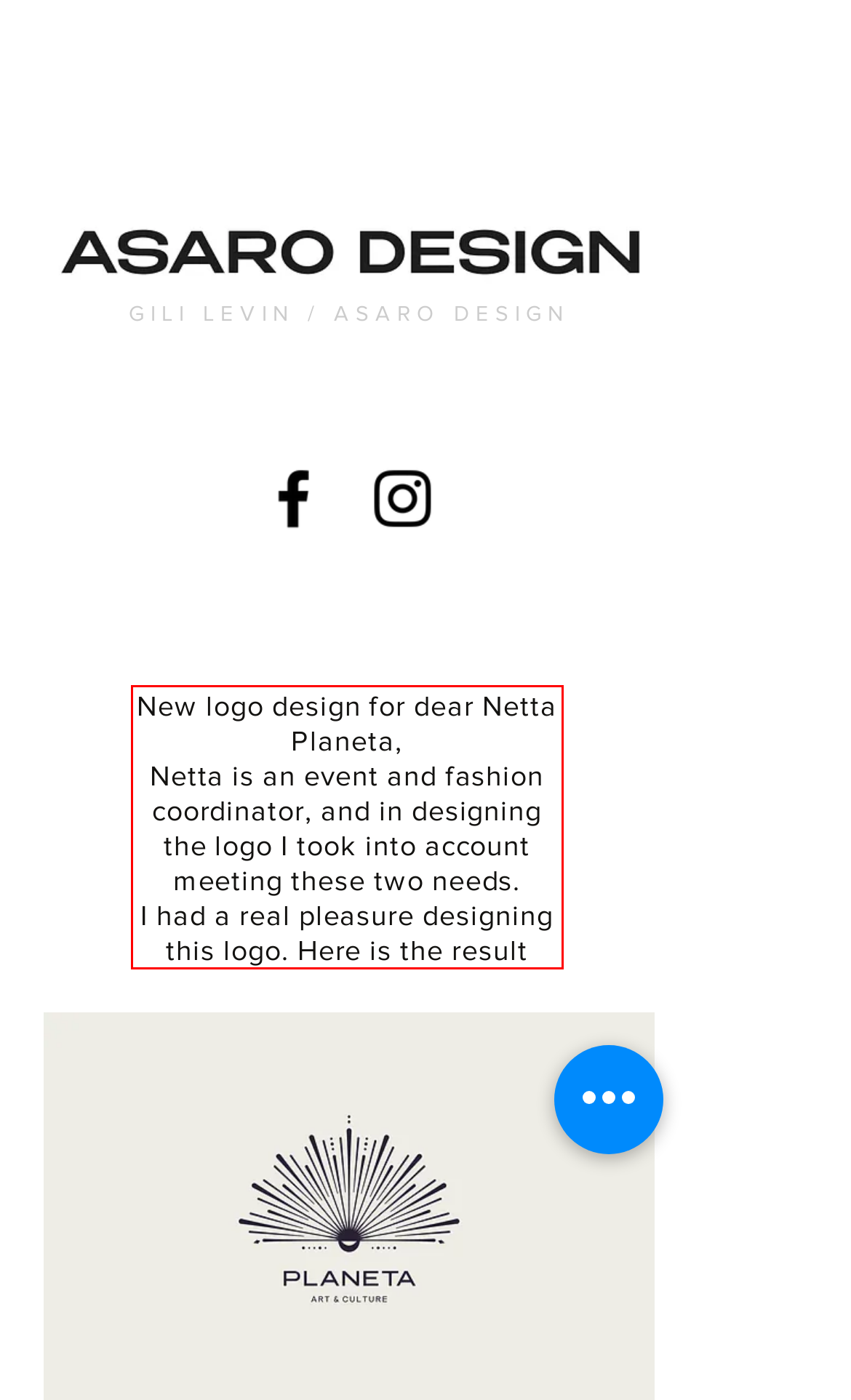Please look at the webpage screenshot and extract the text enclosed by the red bounding box.

New logo design for dear Netta Planeta, Netta is an event and fashion coordinator, and in designing the logo I took into account meeting these two needs. I had a real pleasure designing this logo. Here is the result